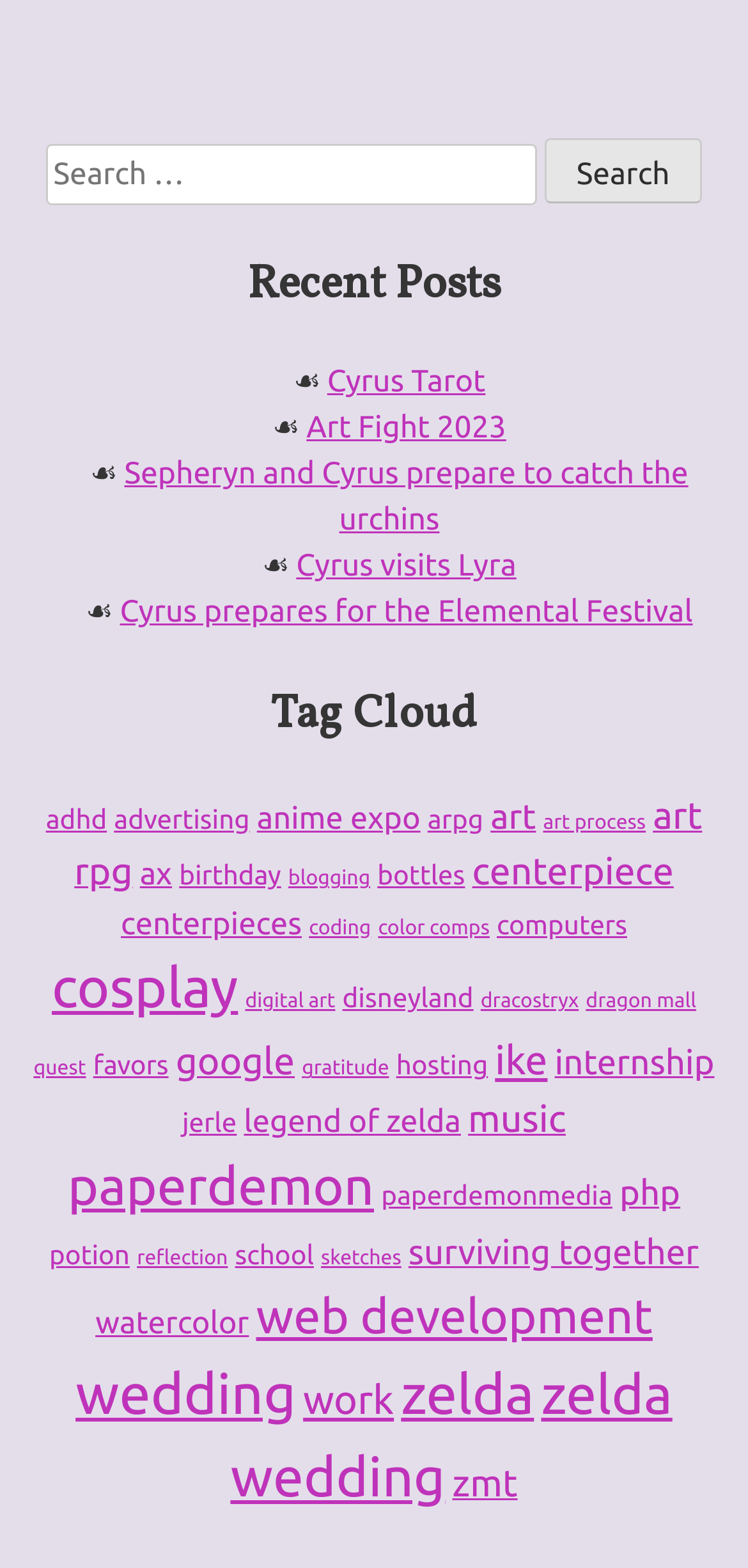Identify the bounding box coordinates of the clickable region required to complete the instruction: "Check the Site Map". The coordinates should be given as four float numbers within the range of 0 and 1, i.e., [left, top, right, bottom].

None